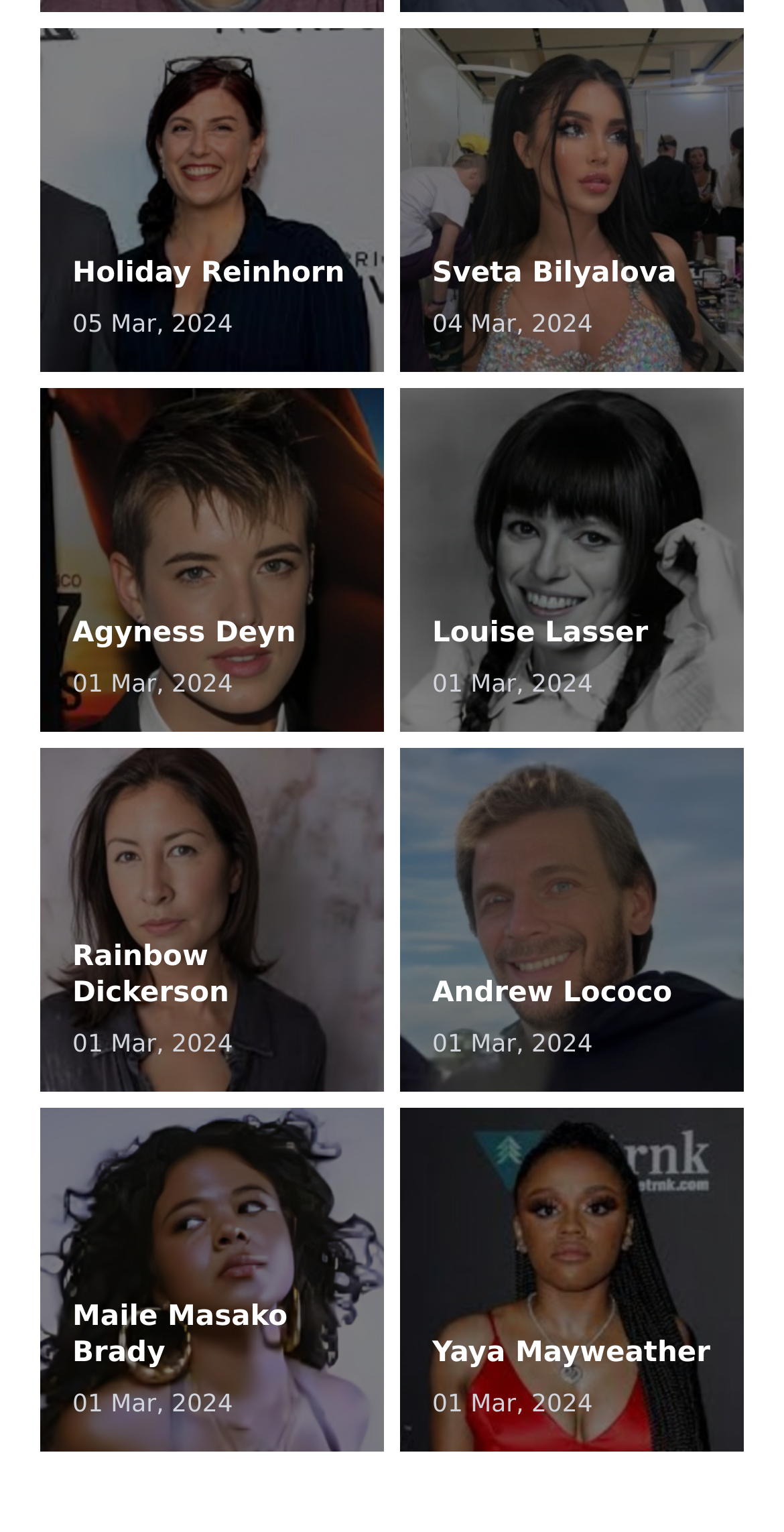Please determine the bounding box coordinates of the area that needs to be clicked to complete this task: 'Visit Louise Lasser's page'. The coordinates must be four float numbers between 0 and 1, formatted as [left, top, right, bottom].

[0.51, 0.253, 0.949, 0.478]